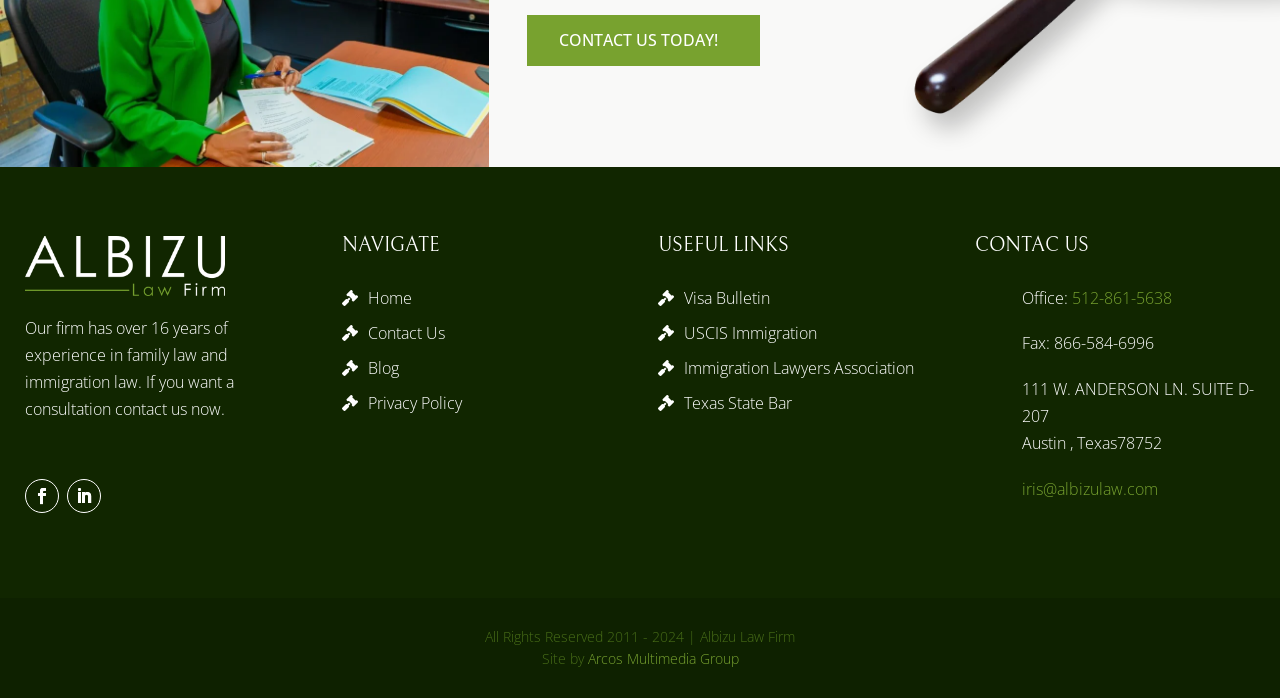Please answer the following question using a single word or phrase: 
What is the address of the law firm?

111 W. ANDERSON LN. SUITE D-207, Austin, Texas 78752